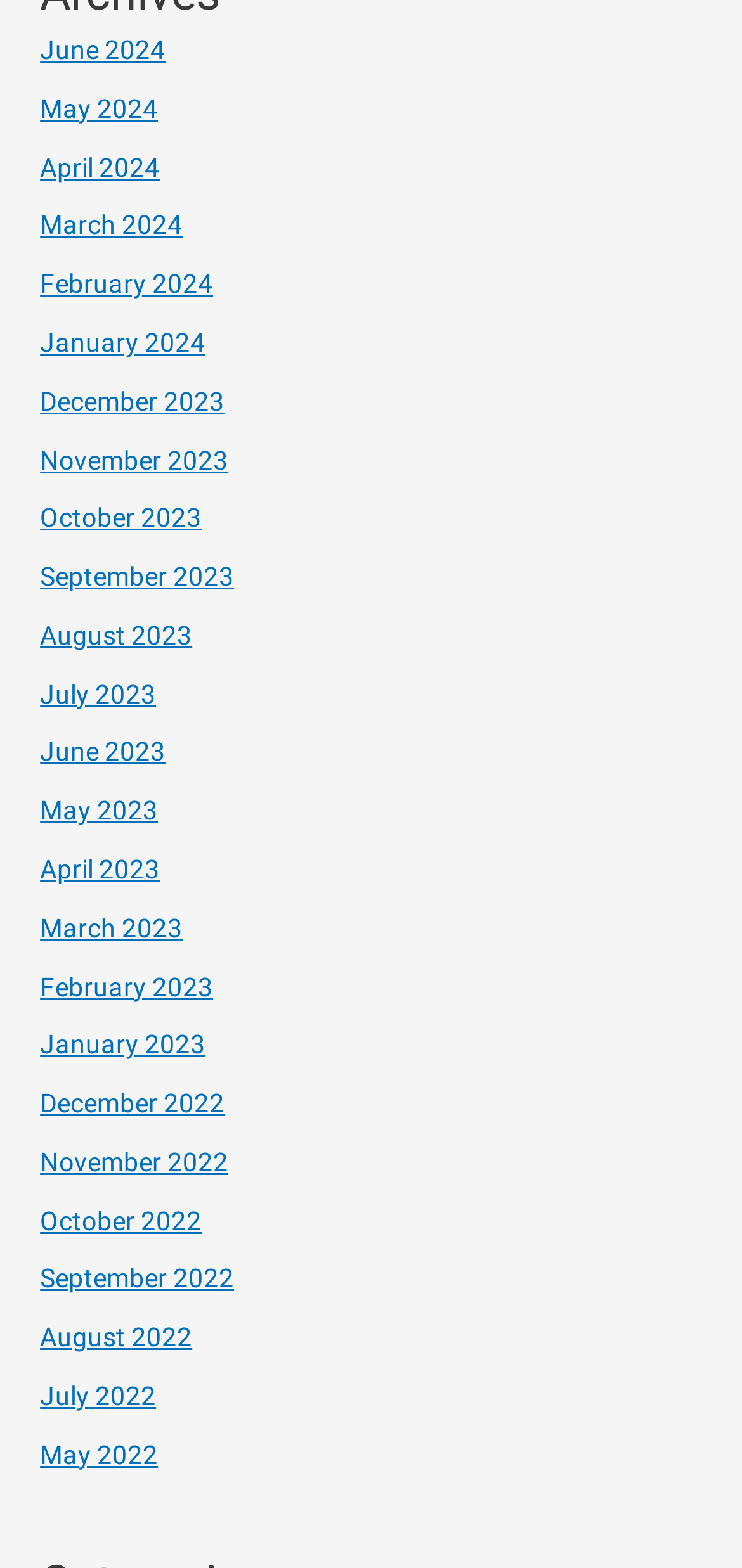How many months are listed in 2023?
Give a thorough and detailed response to the question.

I can count the number of links that correspond to months in 2023, which are from January 2023 to December 2023, and there are 12 of them.